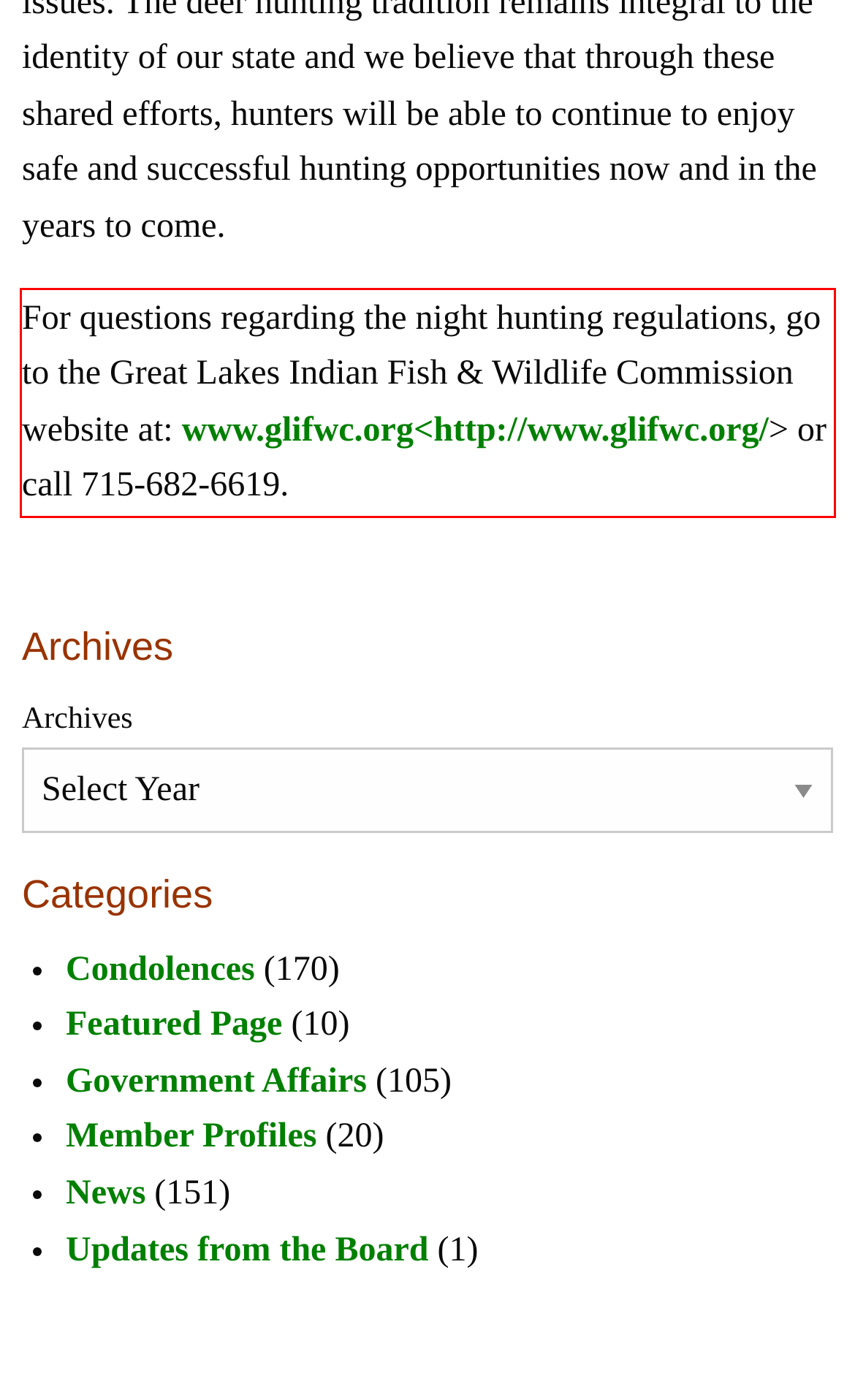Given a screenshot of a webpage, identify the red bounding box and perform OCR to recognize the text within that box.

For questions regarding the night hunting regulations, go to the Great Lakes Indian Fish & Wildlife Commission website at: www.glifwc.org<http://www.glifwc.org/> or call 715-682-6619.